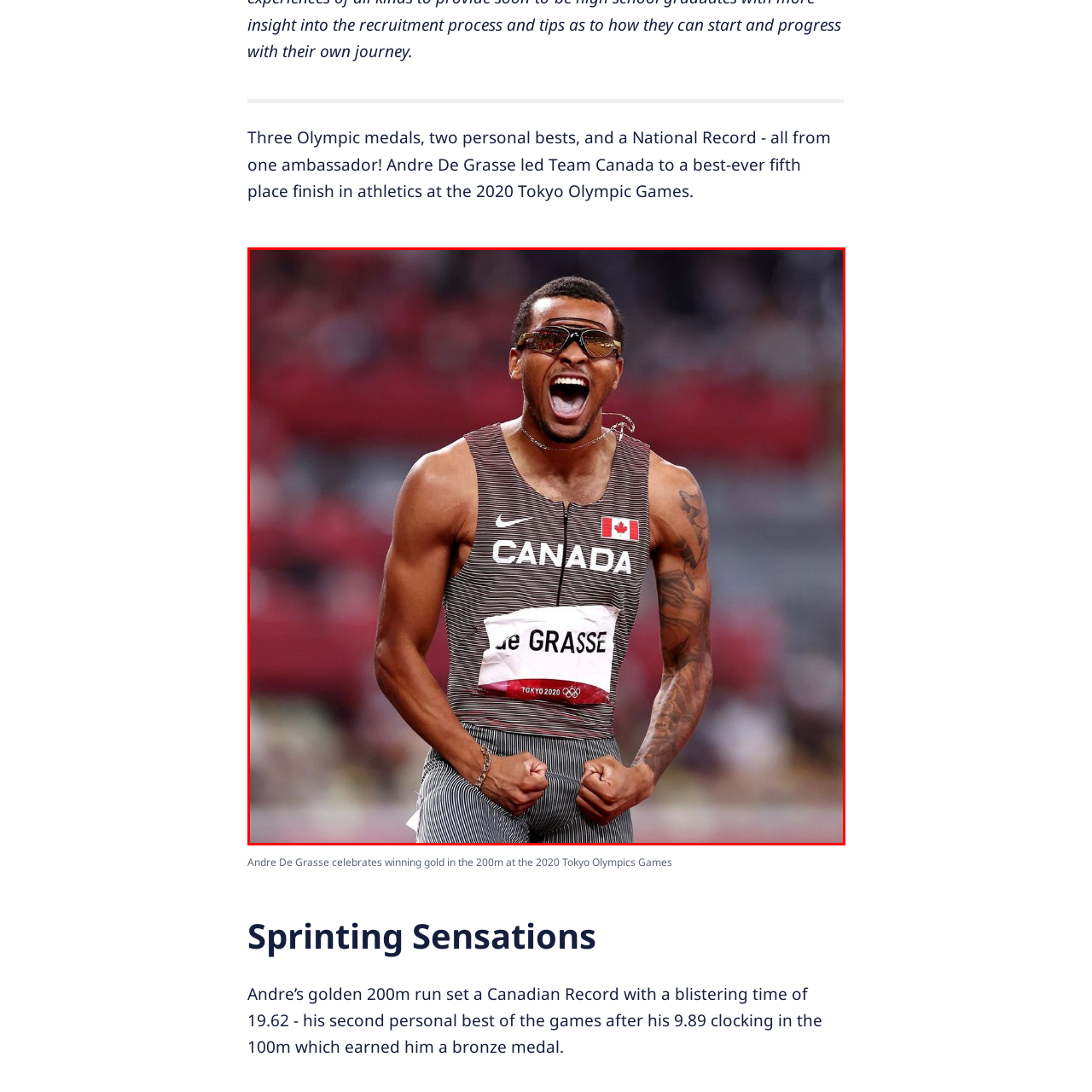What is the event in which Andre De Grasse won gold?
Focus on the image highlighted by the red bounding box and deliver a thorough explanation based on what you see.

The caption explicitly states that Andre De Grasse secured gold in the 200m event at the Tokyo 2020 Olympic Games, which provides the answer to this question.